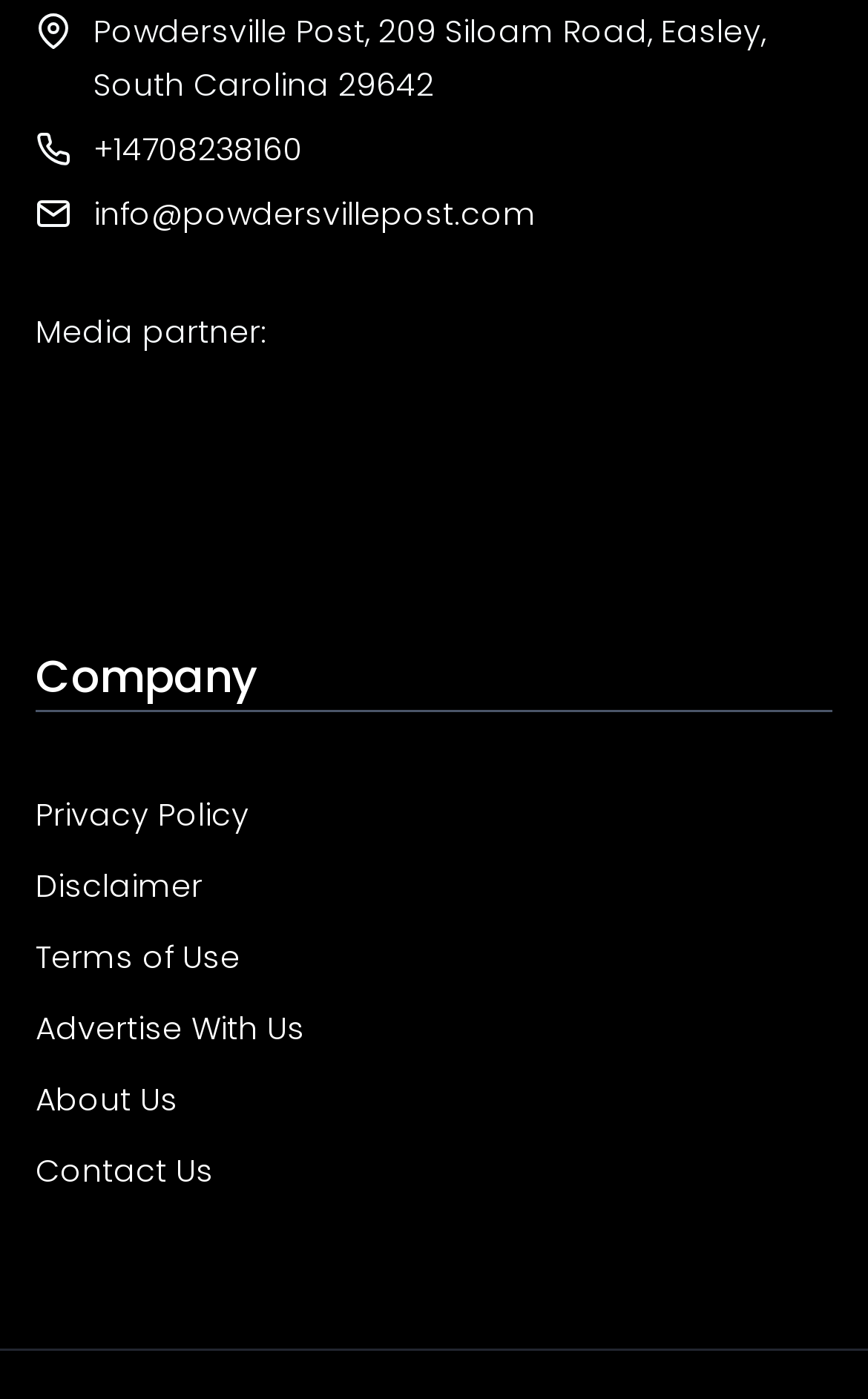Determine the bounding box coordinates of the clickable element to complete this instruction: "Read the privacy policy". Provide the coordinates in the format of four float numbers between 0 and 1, [left, top, right, bottom].

[0.041, 0.566, 0.287, 0.598]